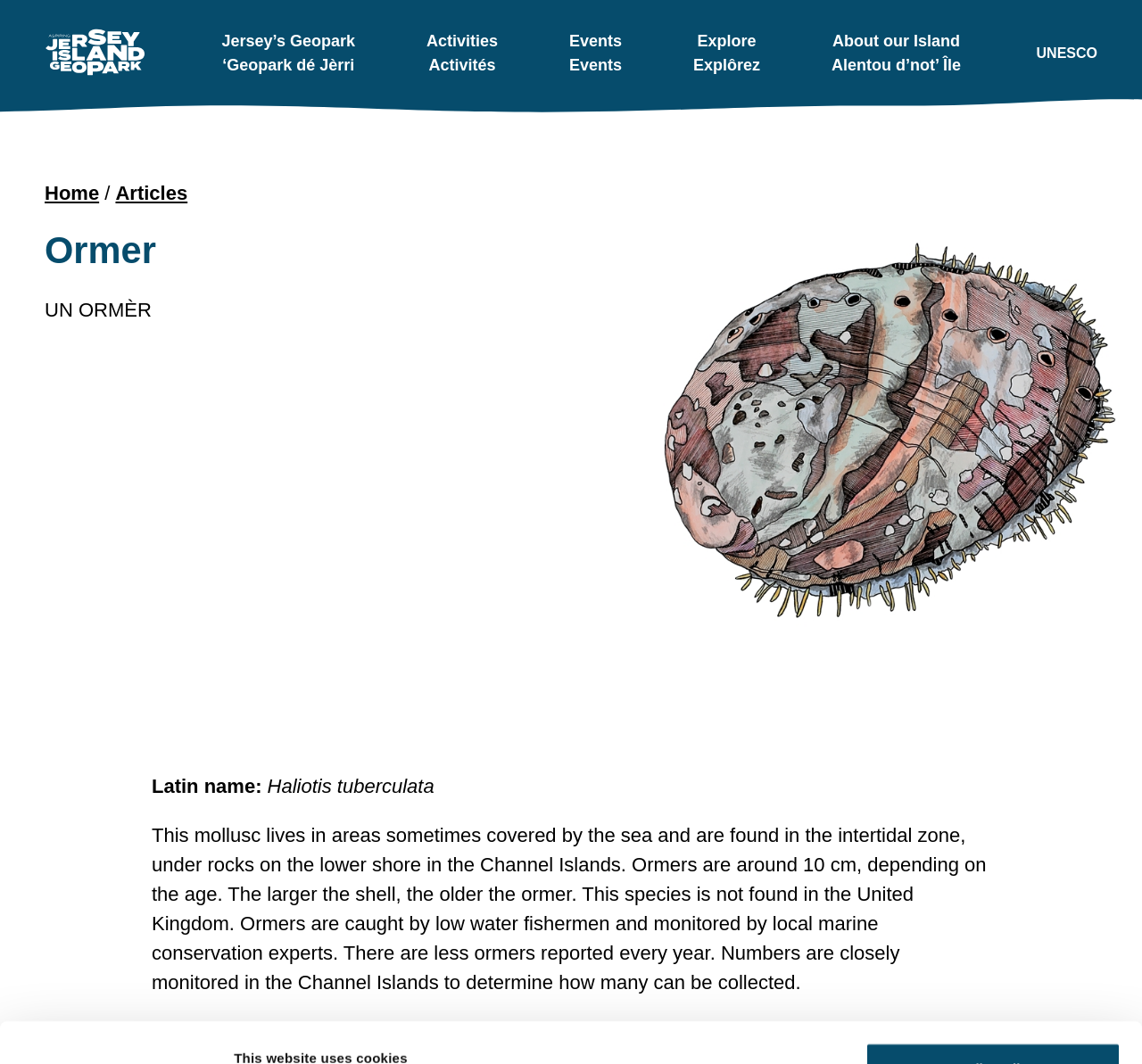What is the purpose of monitoring Ormer numbers?
Using the image, provide a detailed and thorough answer to the question.

The text states that local marine conservation experts monitor the numbers of Ormers to determine how many can be collected, implying that the purpose of monitoring is for conservation efforts.